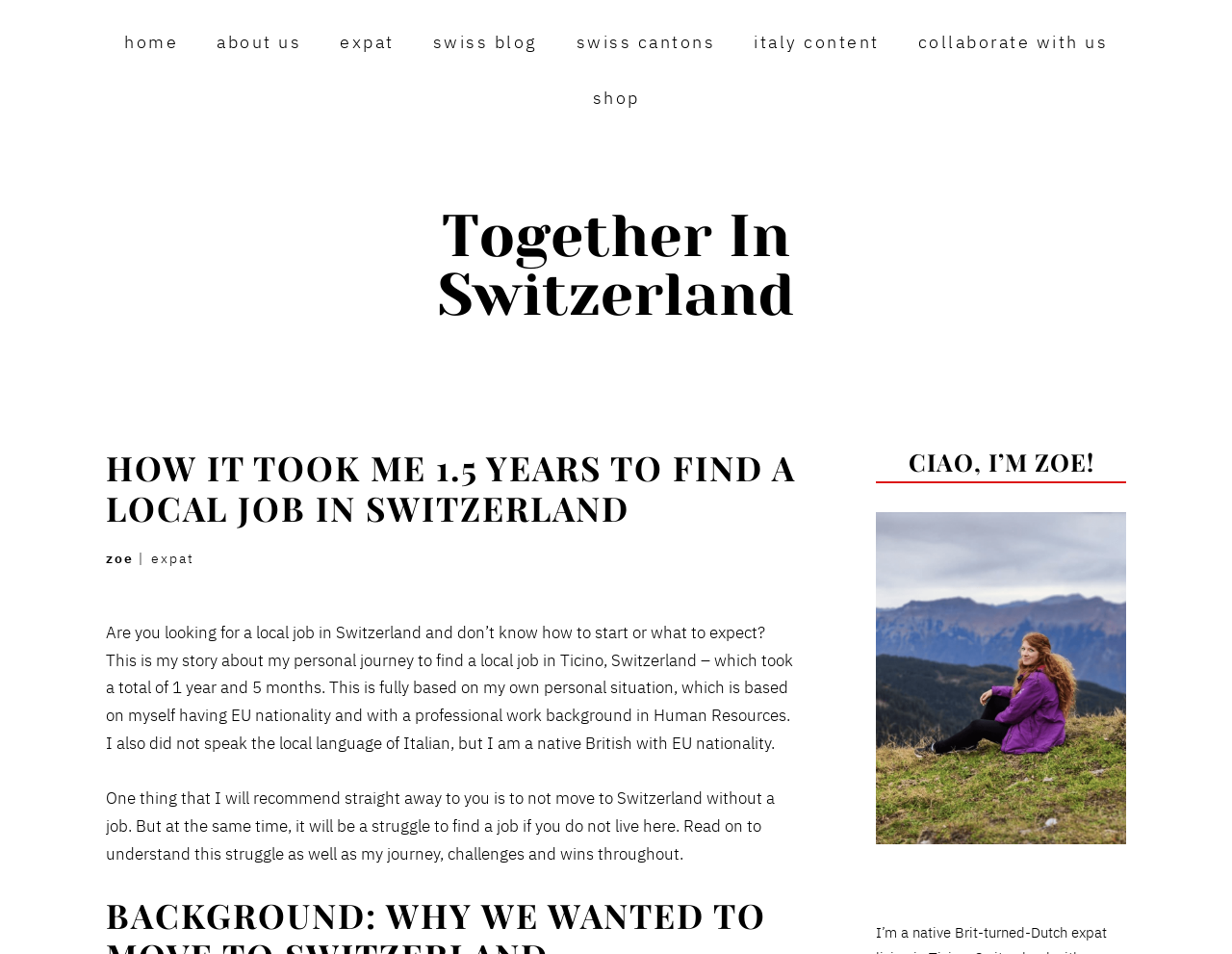What language did the author not speak?
Give a one-word or short phrase answer based on the image.

Italian